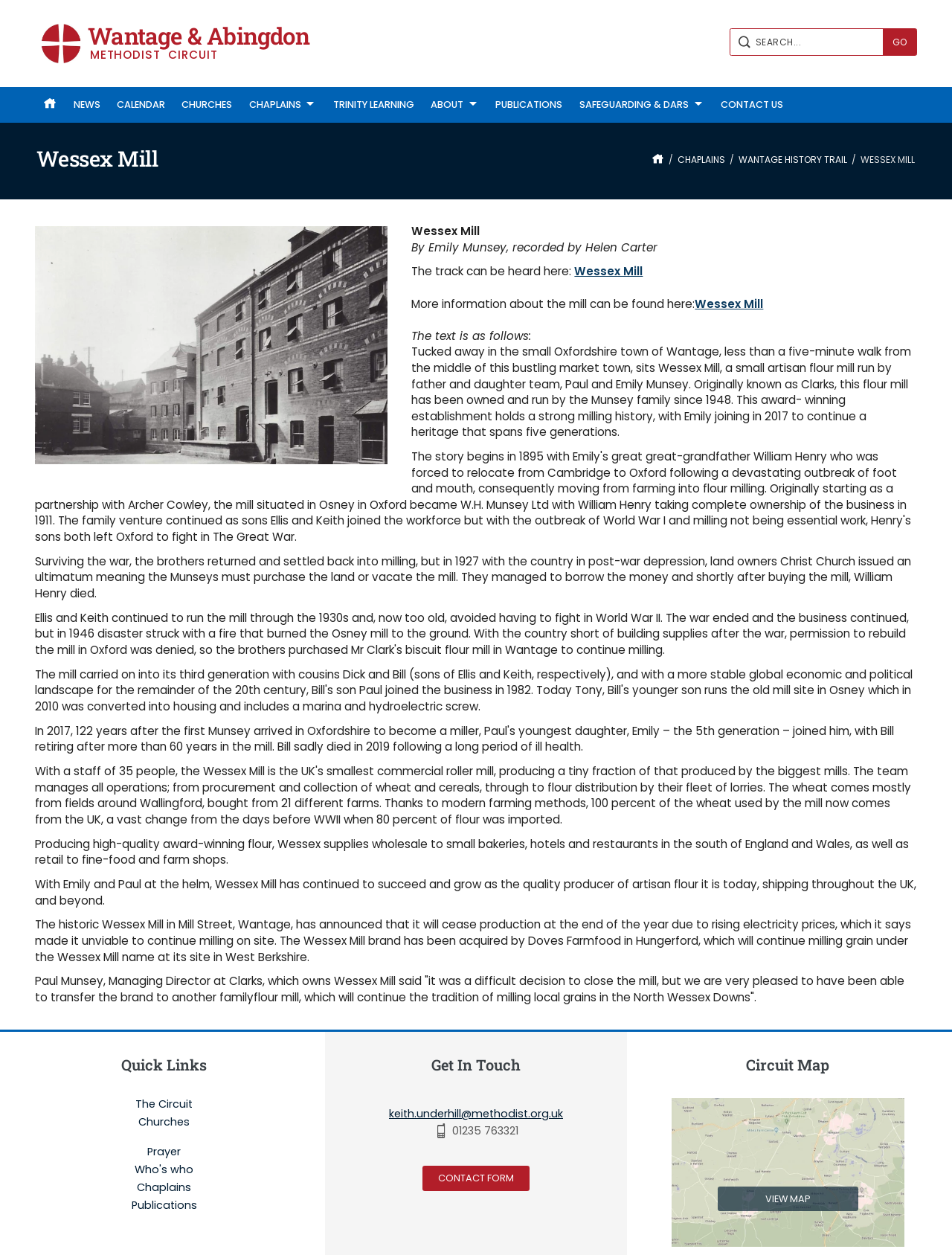Who are the owners of Wessex Mill?
Please answer the question with a single word or phrase, referencing the image.

Paul and Emily Munsey